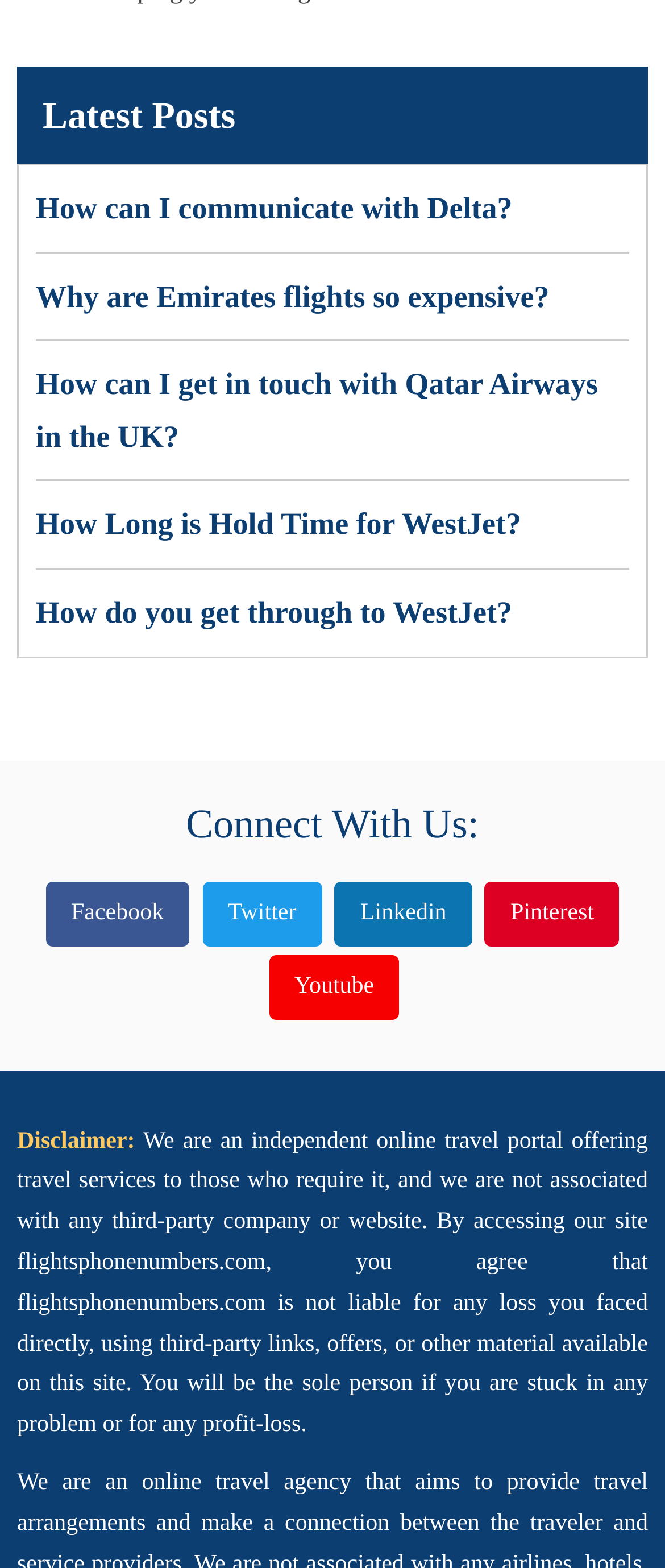Given the element description Twitter, predict the bounding box coordinates for the UI element in the webpage screenshot. The format should be (top-left x, top-left y, bottom-right x, bottom-right y), and the values should be between 0 and 1.

[0.304, 0.562, 0.484, 0.603]